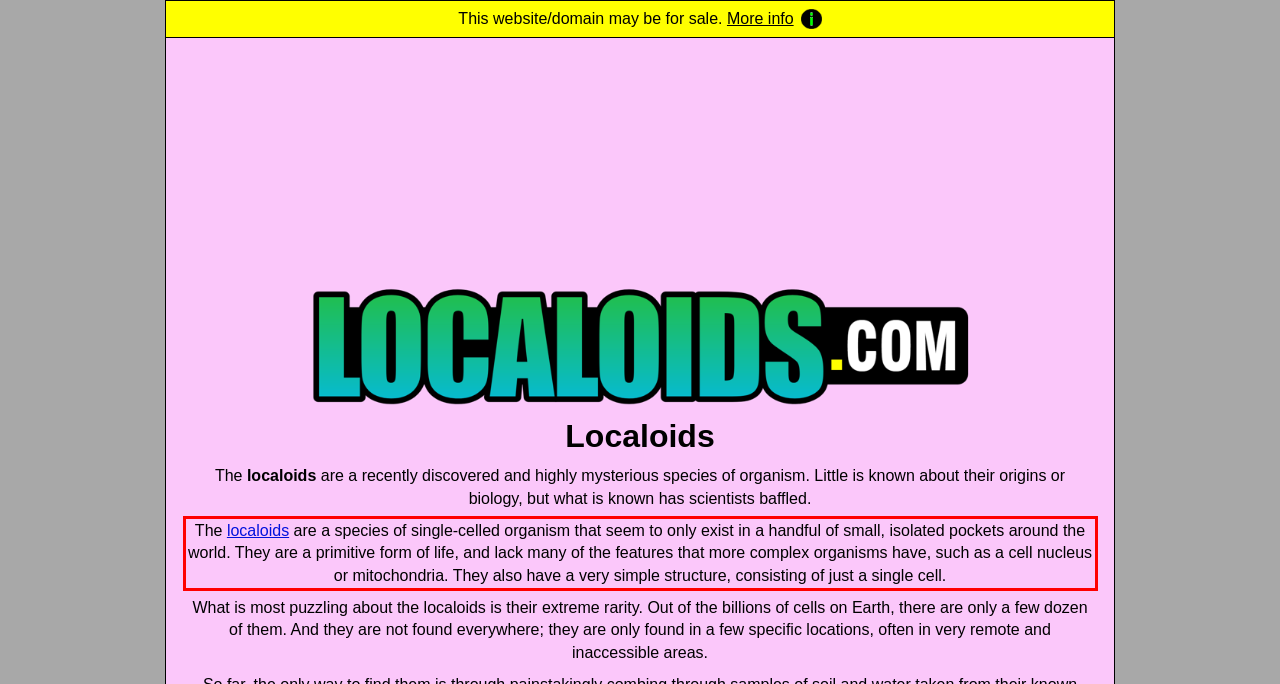Please look at the webpage screenshot and extract the text enclosed by the red bounding box.

The localoids are a species of single-celled organism that seem to only exist in a handful of small, isolated pockets around the world. They are a primitive form of life, and lack many of the features that more complex organisms have, such as a cell nucleus or mitochondria. They also have a very simple structure, consisting of just a single cell.